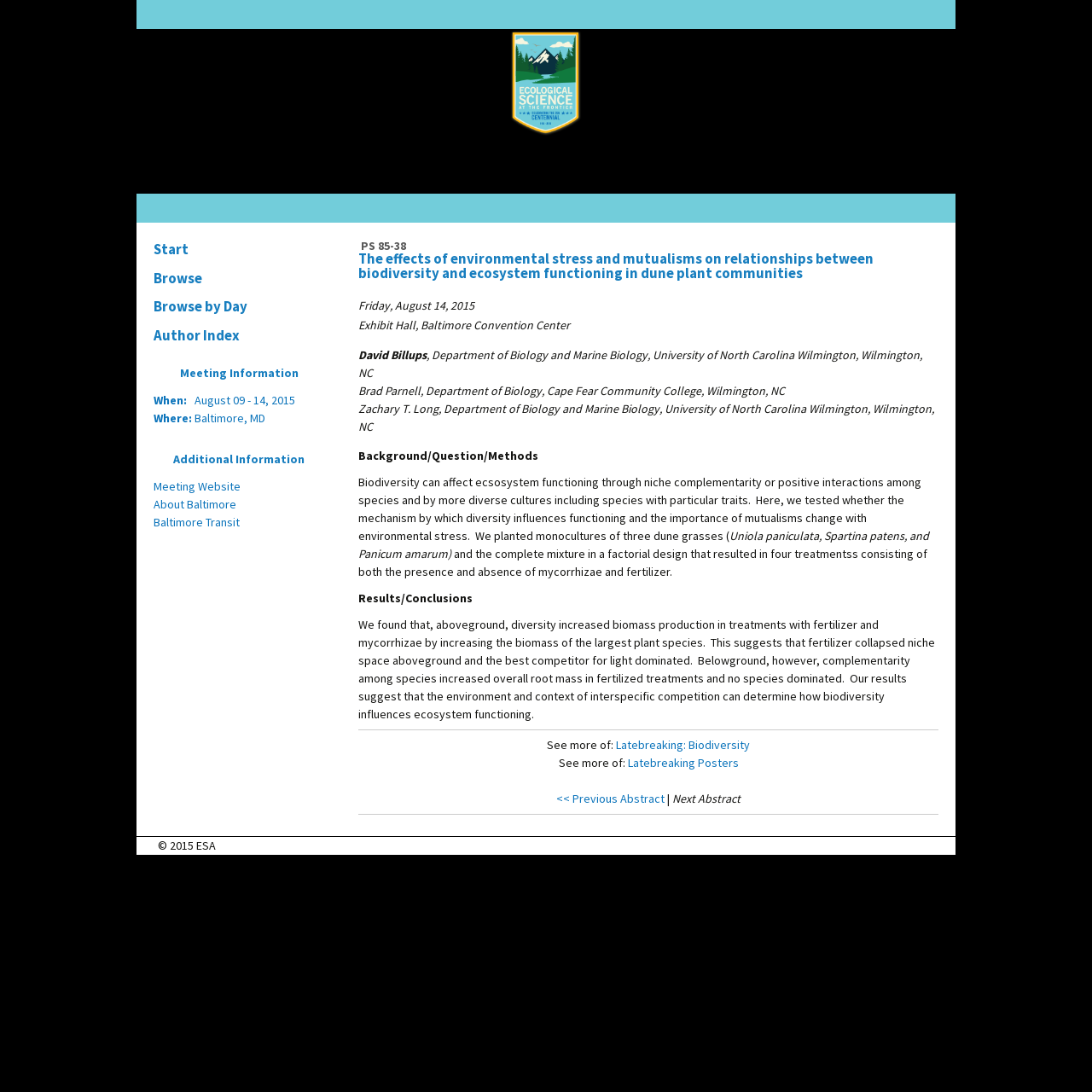Find and indicate the bounding box coordinates of the region you should select to follow the given instruction: "View more of Latebreaking: Biodiversity".

[0.564, 0.675, 0.687, 0.689]